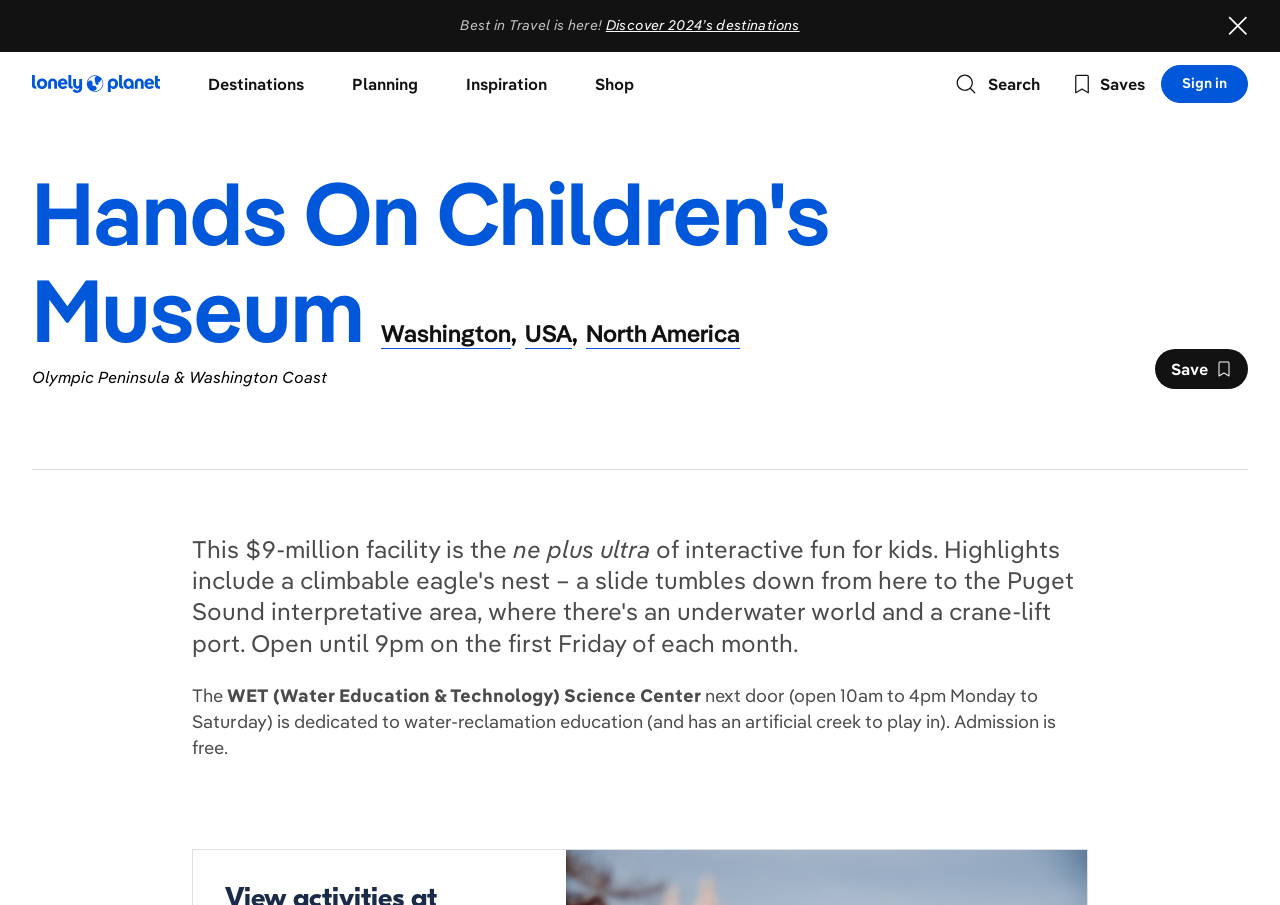Please provide a one-word or short phrase answer to the question:
What is the name of the science center next door?

WET Science Center